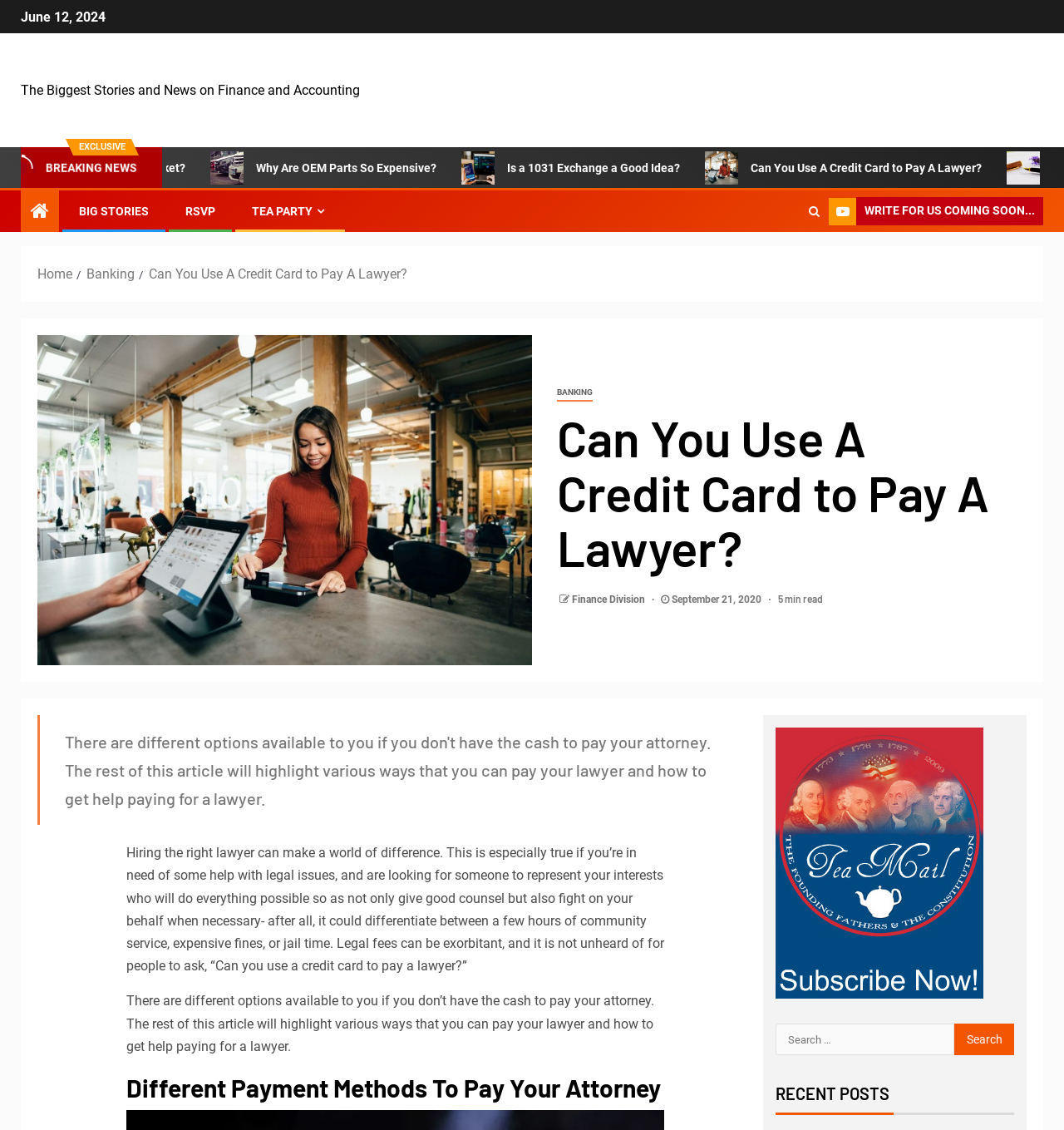Using the details in the image, give a detailed response to the question below:
What is the name of the section below the article?

I found the name of the section below the article by looking at the heading element with the content 'RECENT POSTS' located at the bottom of the webpage.